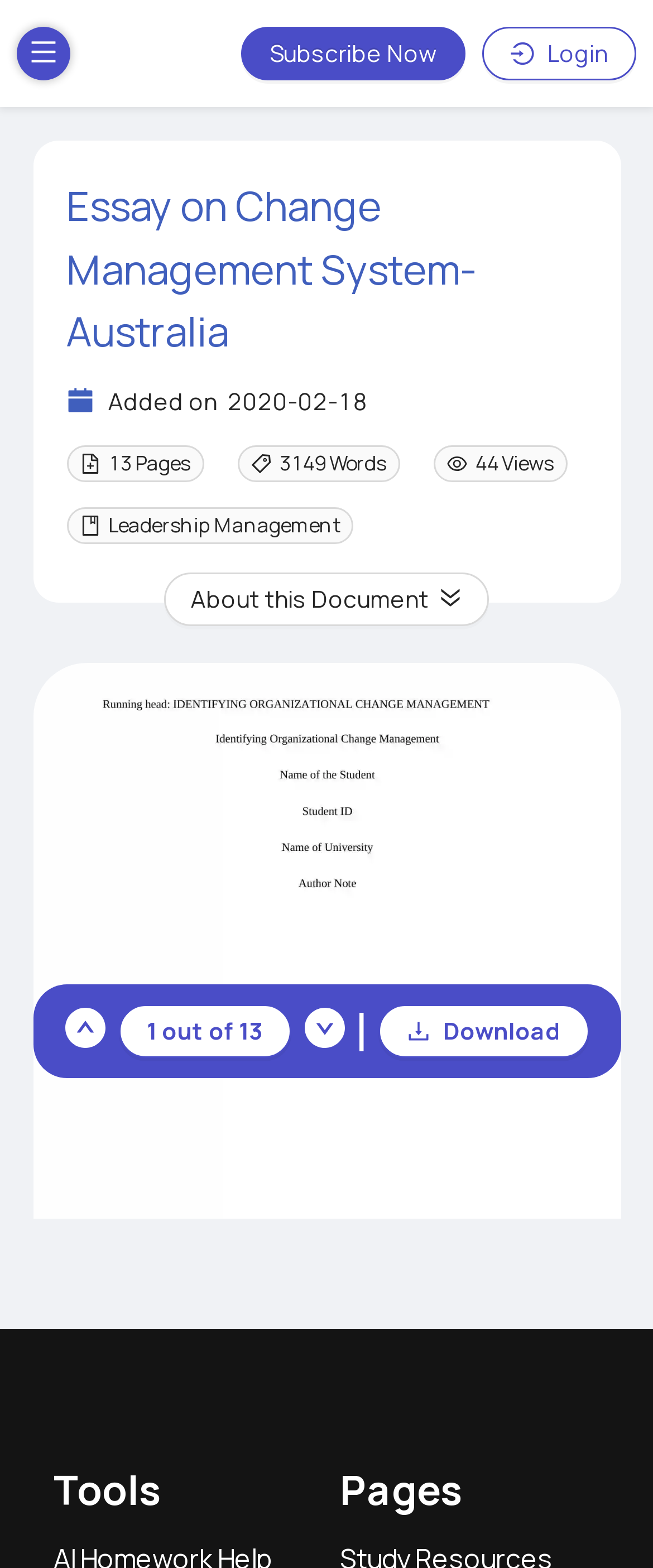Determine the bounding box coordinates of the UI element described by: "1 out of 13".

[0.181, 0.641, 0.445, 0.675]